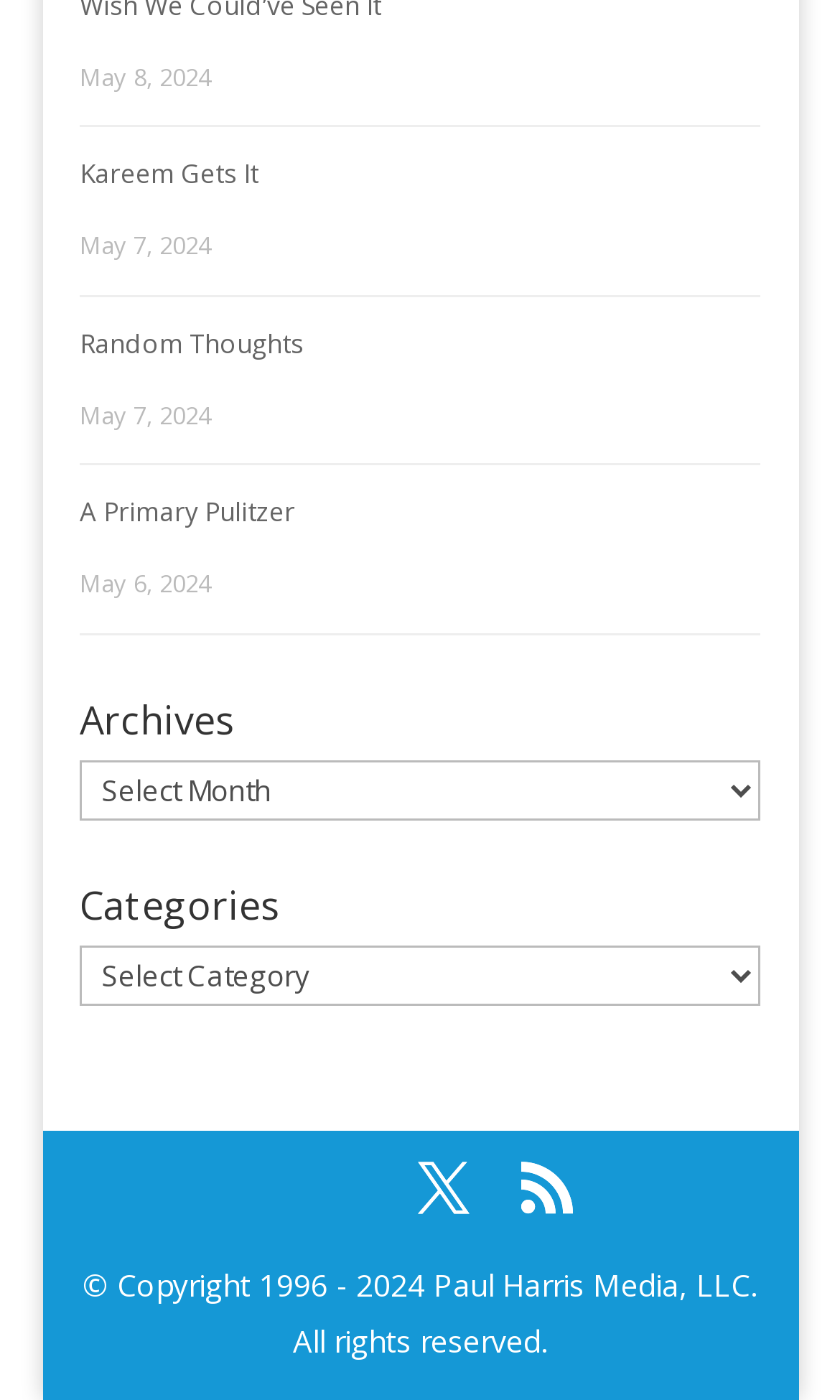Please respond to the question with a concise word or phrase:
How many social media links are at the bottom of the page?

2